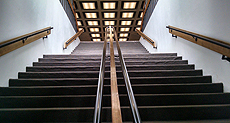Give a comprehensive caption for the image.

The image captures a view looking up a staircase, showcasing the transition from a lower level to a brightly lit landing above. The staircase features smooth, dark steps framed by sleek metal railings, providing a modern aesthetic. Above the stairs, the ceiling is adorned with a grid of lights, creating a warm and inviting ambiance. This staircase is familiar to Fermilab staff, connecting the hall of oration with the hall of gustation. The photograph, taken by Valery Stanley from WDRS, emphasizes not only the architectural details but also the functional significance of this space within the Fermilab environment.